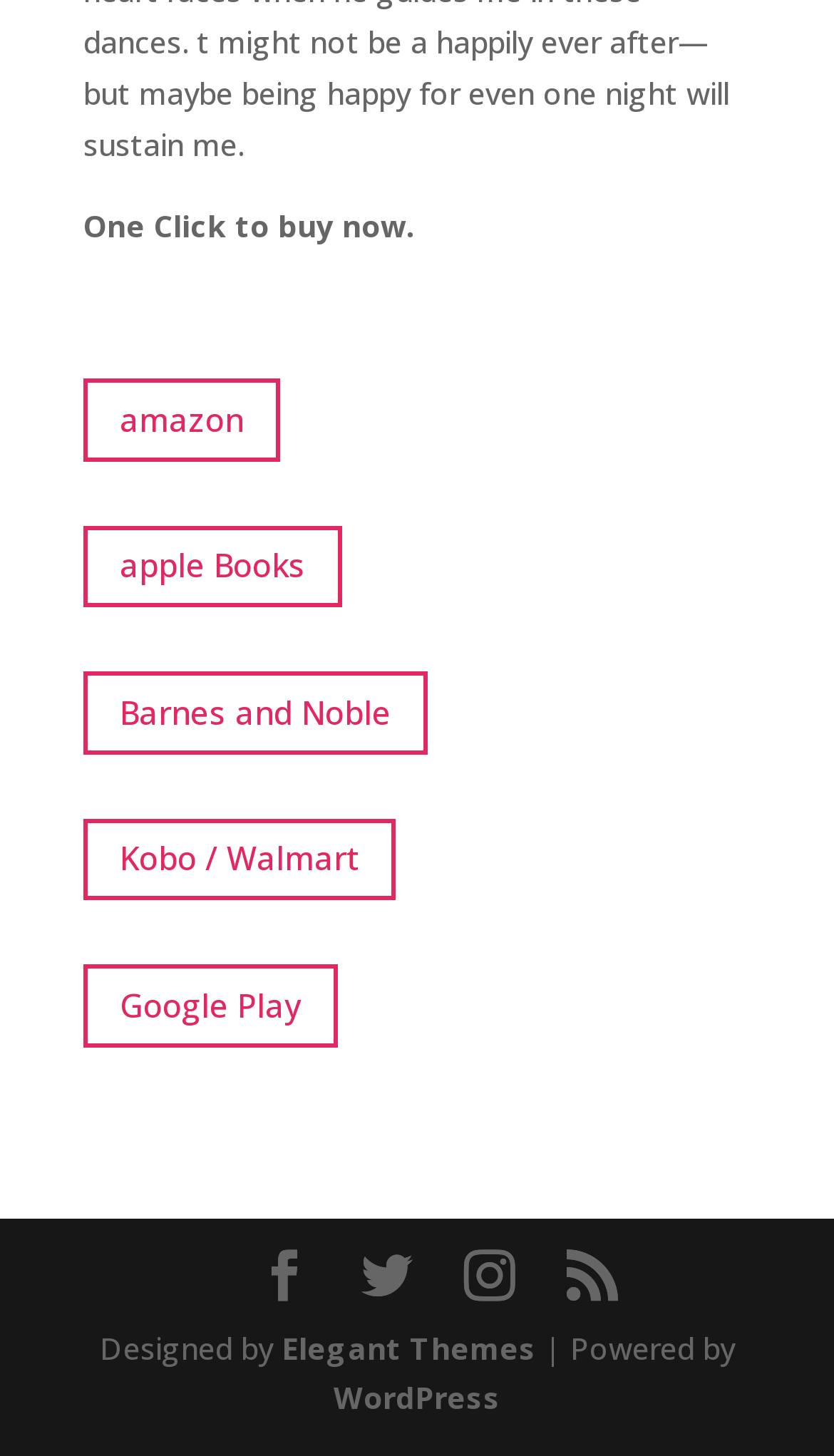Answer the question with a brief word or phrase:
What is the content management system used?

WordPress